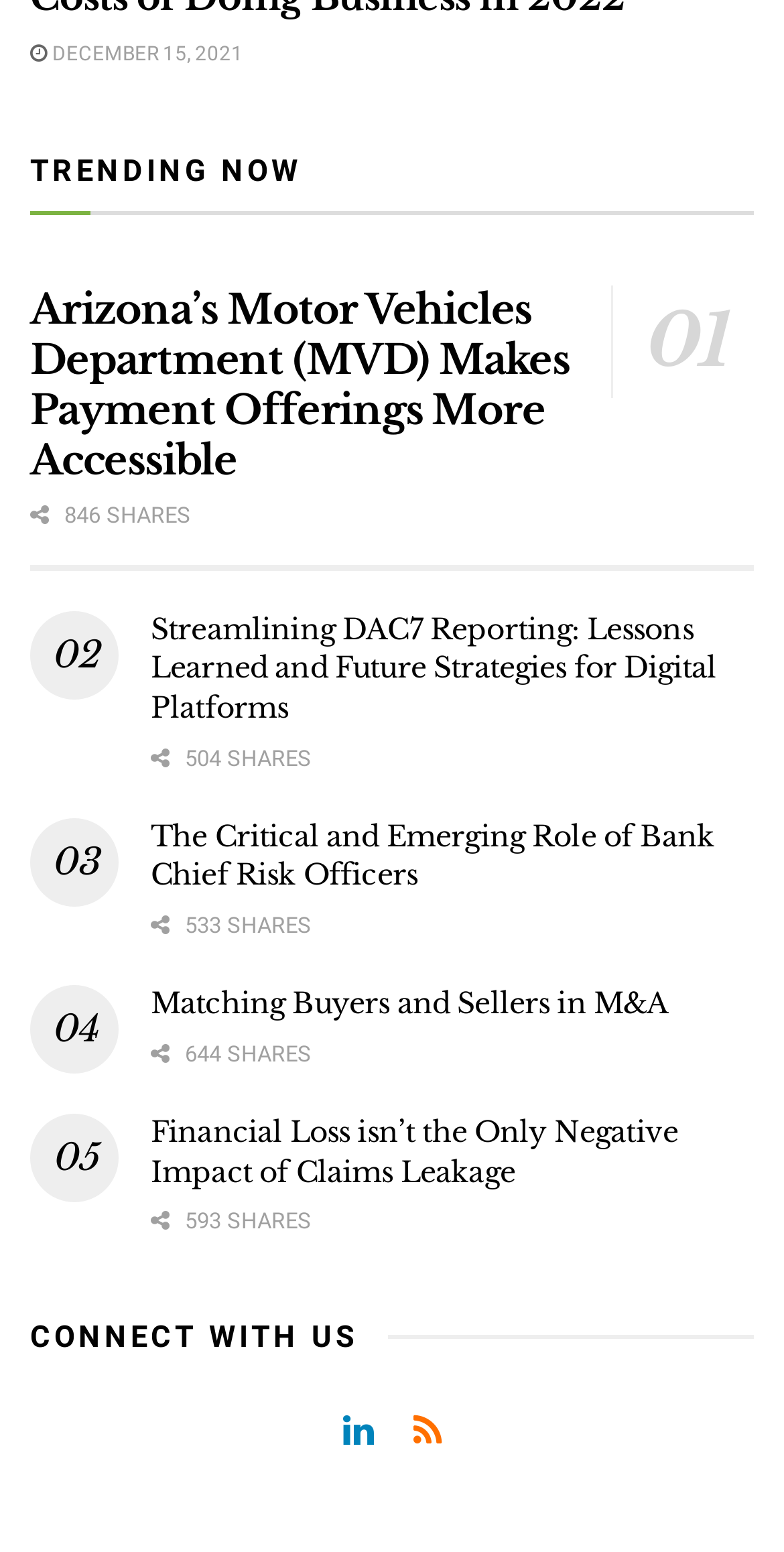Could you find the bounding box coordinates of the clickable area to complete this instruction: "Read article about Streamlining DAC7 Reporting"?

[0.192, 0.394, 0.962, 0.47]